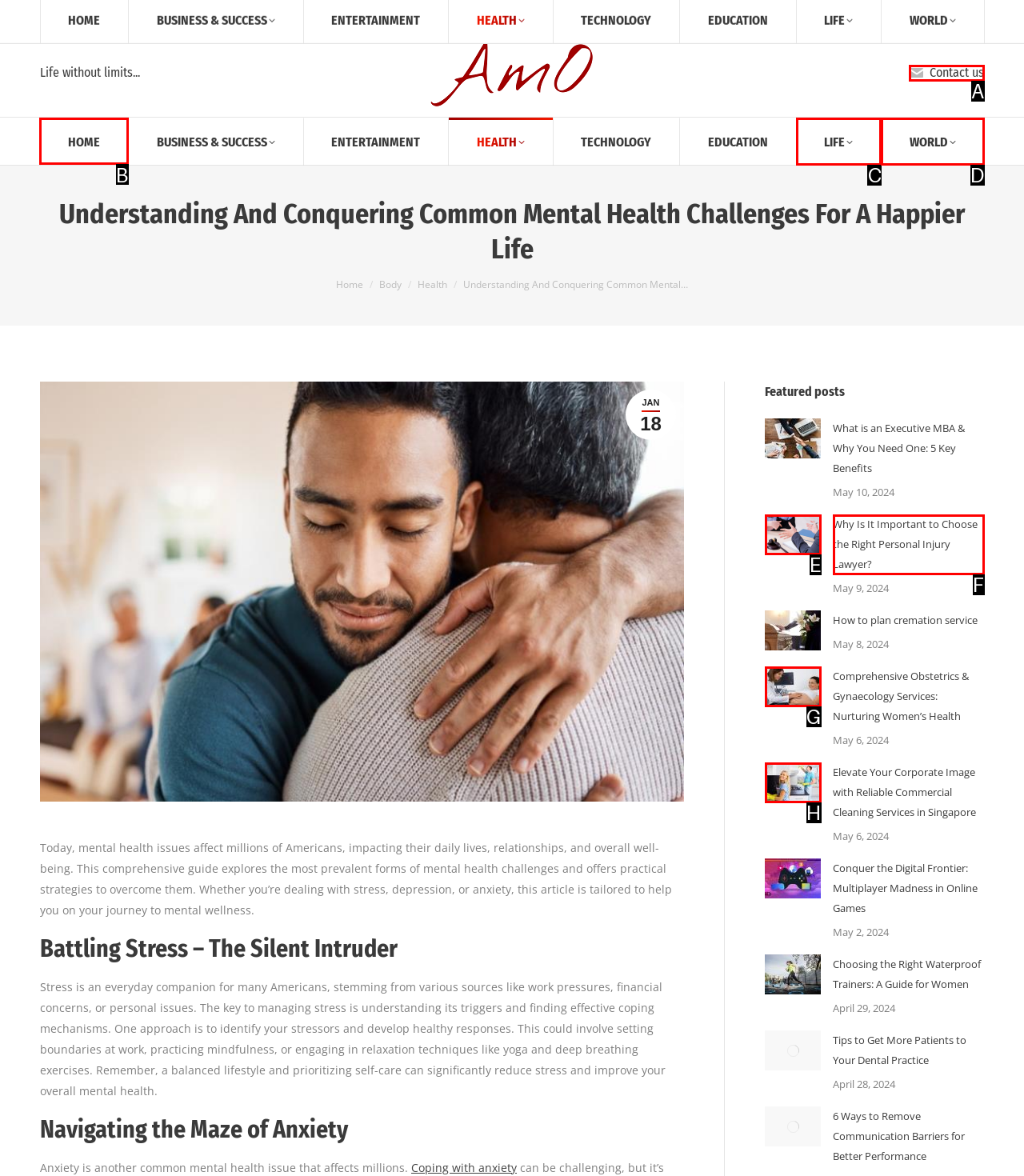Please identify the correct UI element to click for the task: Go to the HOME page Respond with the letter of the appropriate option.

B